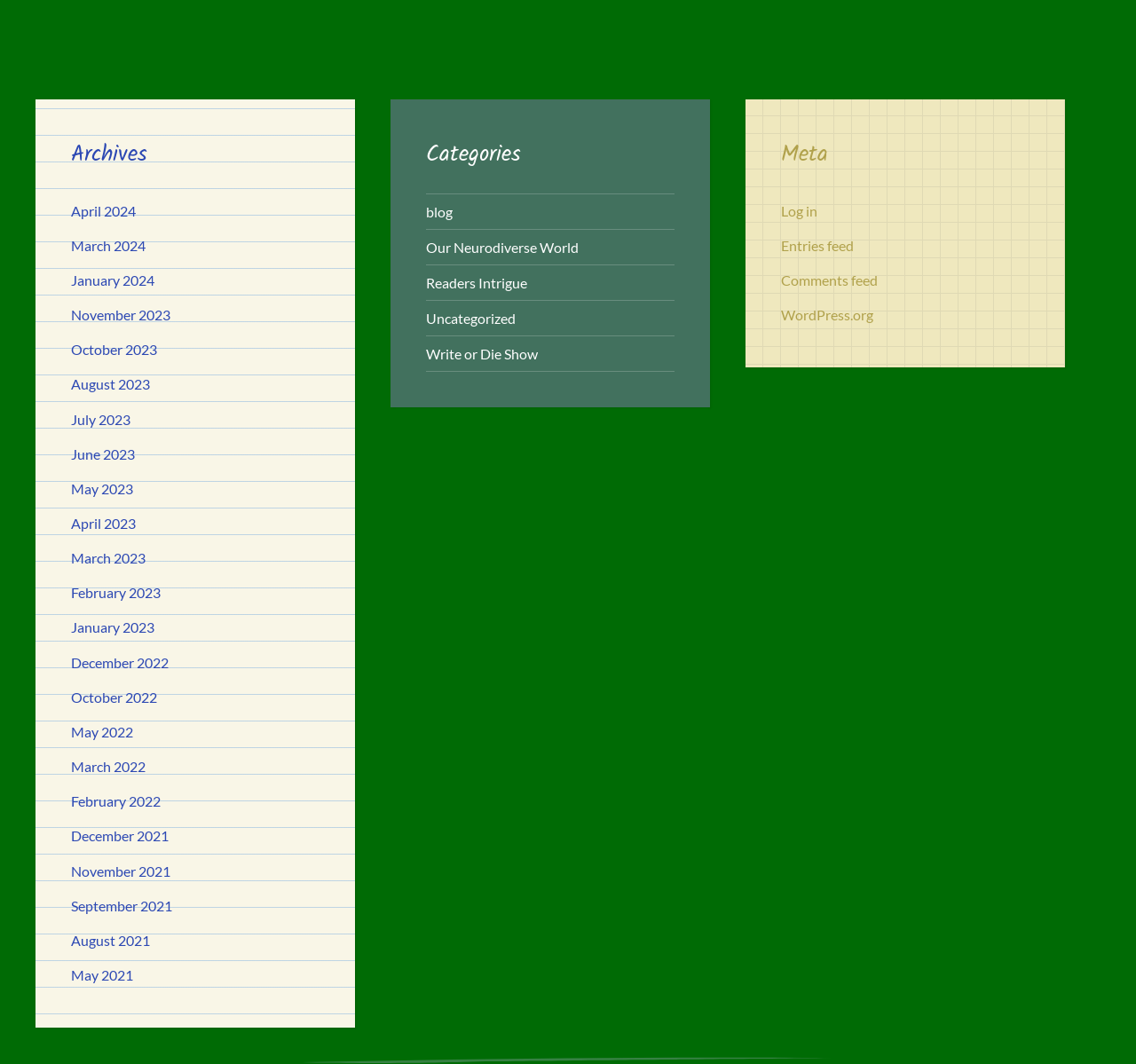Identify the bounding box coordinates for the element you need to click to achieve the following task: "Log in to the website". The coordinates must be four float values ranging from 0 to 1, formatted as [left, top, right, bottom].

[0.687, 0.19, 0.719, 0.206]